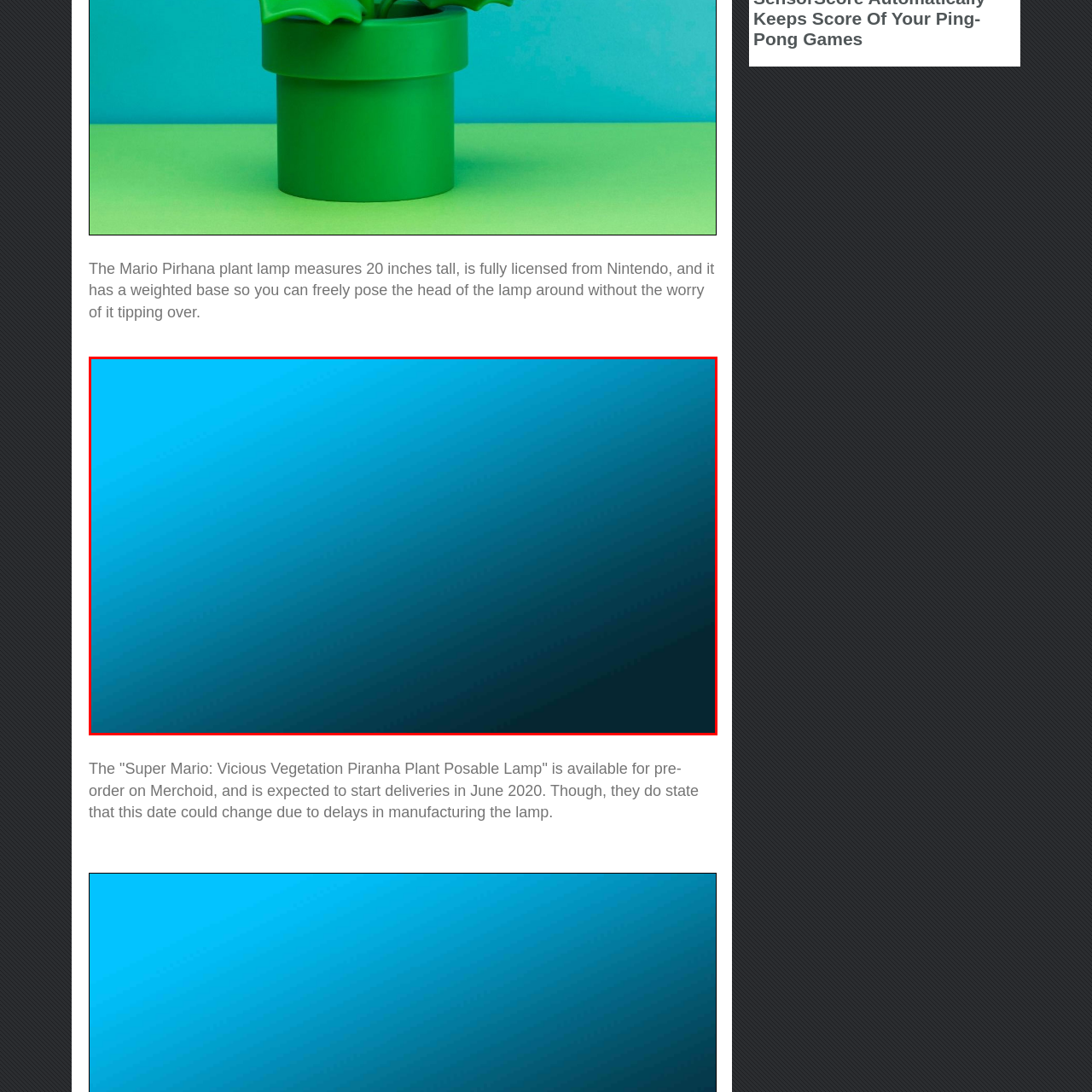Elaborate on the scene depicted inside the red bounding box.

The image showcases the "Super Mario: Vicious Vegetation Piranha Plant Posable Lamp," an eye-catching lamp that stands 20 inches tall. This lamp is officially licensed by Nintendo, capturing the essence of the iconic Piranha Plant character from the Super Mario video game series. Featuring a sturdy weighted base, it allows you to freely pose the lamp's head without the risk of tipping over. This unique piece is not just a functional lighting option but also a fun collectible for fans of the franchise. The lamp is available for pre-order on Merchoid, with expected deliveries starting in June 2020, although there may be potential delays in manufacturing. Ideal for home decor or as a gift for gaming enthusiasts, it brings a playful yet practical touch to any environment.